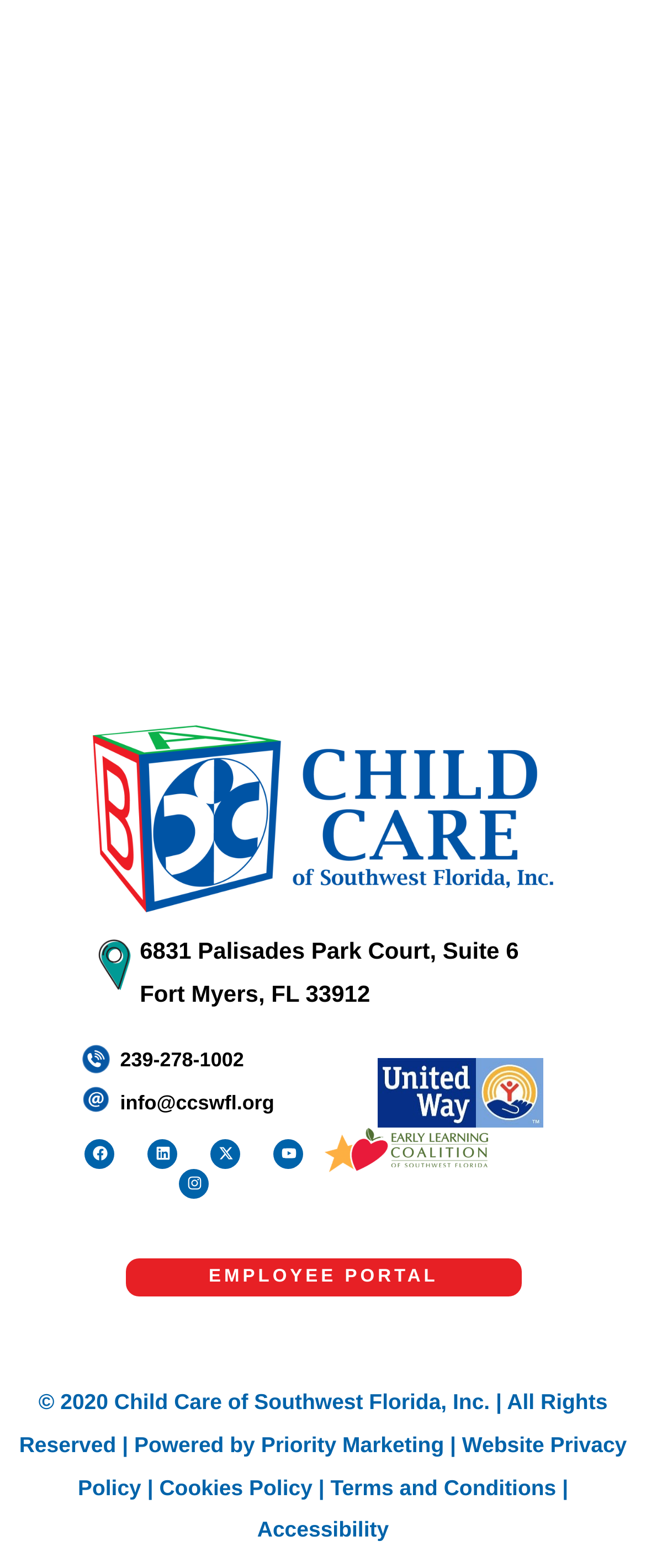Identify the coordinates of the bounding box for the element described below: "Terms and Conditions". Return the coordinates as four float numbers between 0 and 1: [left, top, right, bottom].

[0.512, 0.941, 0.861, 0.956]